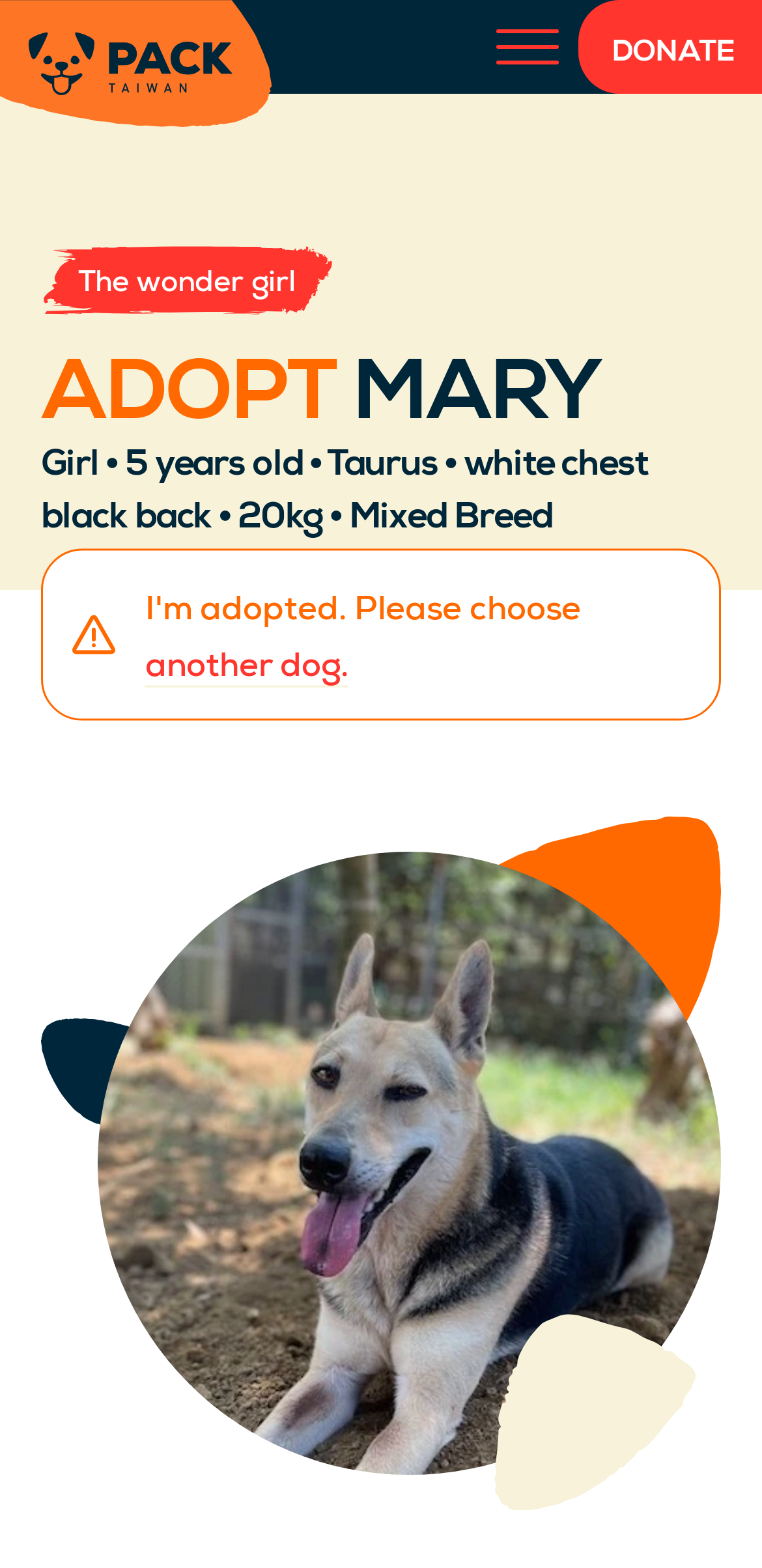From the webpage screenshot, identify the region described by another dog.. Provide the bounding box coordinates as (top-left x, top-left y, bottom-right x, bottom-right y), with each value being a floating point number between 0 and 1.

[0.19, 0.409, 0.457, 0.438]